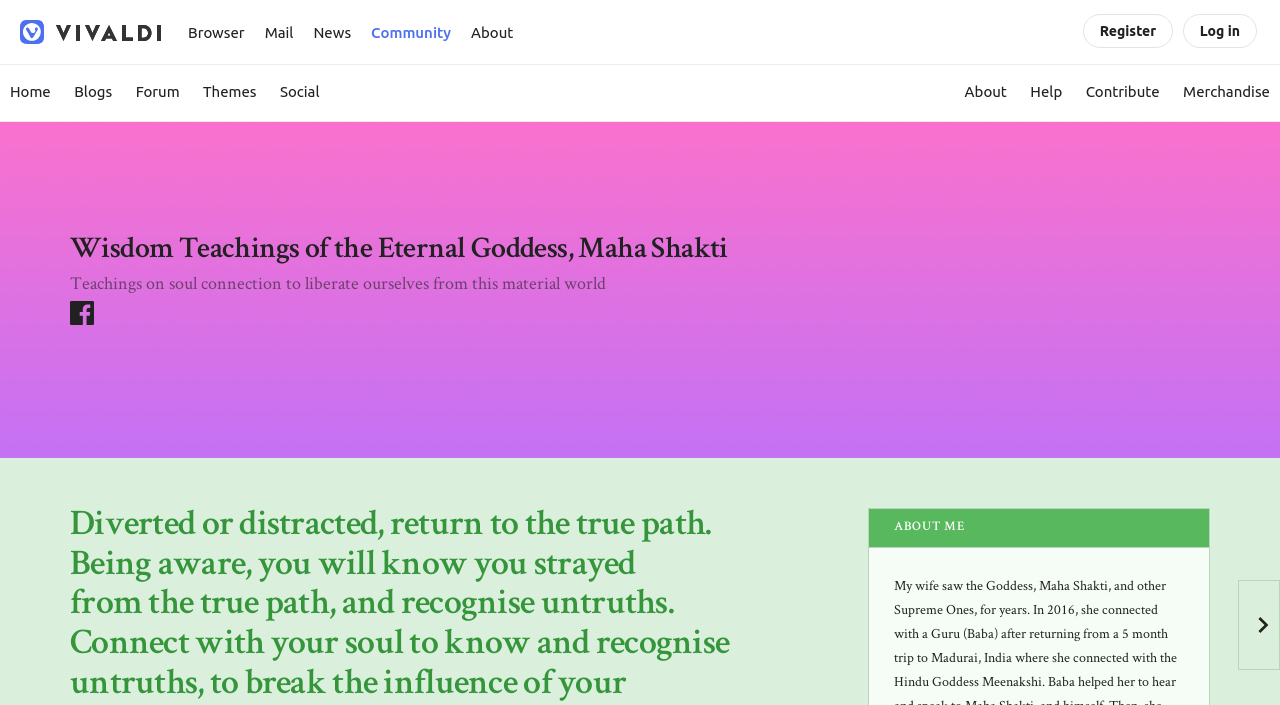Create a full and detailed caption for the entire webpage.

This webpage appears to be a spiritual or philosophical blog, with a focus on the teachings of the Eternal Goddess, Maha Shakti. At the top of the page, there is a heading that reads "Wisdom Teachings of the Eternal Goddess, Maha Shakti" with a link to access more teachings on soul connection and liberation from the material world. 

Below this heading, there are several links to social media platforms, including Facebook, which is positioned on the top-right side of the page. 

On the left side of the page, there is a main navigation menu with links to various sections of the website, including Browser, Mail, News, Community, and About. 

On the top-left corner of the page, there is a link to the Home page, followed by links to About, Help, Contribute, and Merchandise. 

Further down the page, there are links to Blogs, Forum, Themes, and Social, which are likely related to community engagement and content creation. 

At the bottom of the page, there is a section with a heading "ABOUT ME" and a link to the next post. There is also a Facebook link and a layout table, which may contain additional content or functionality.